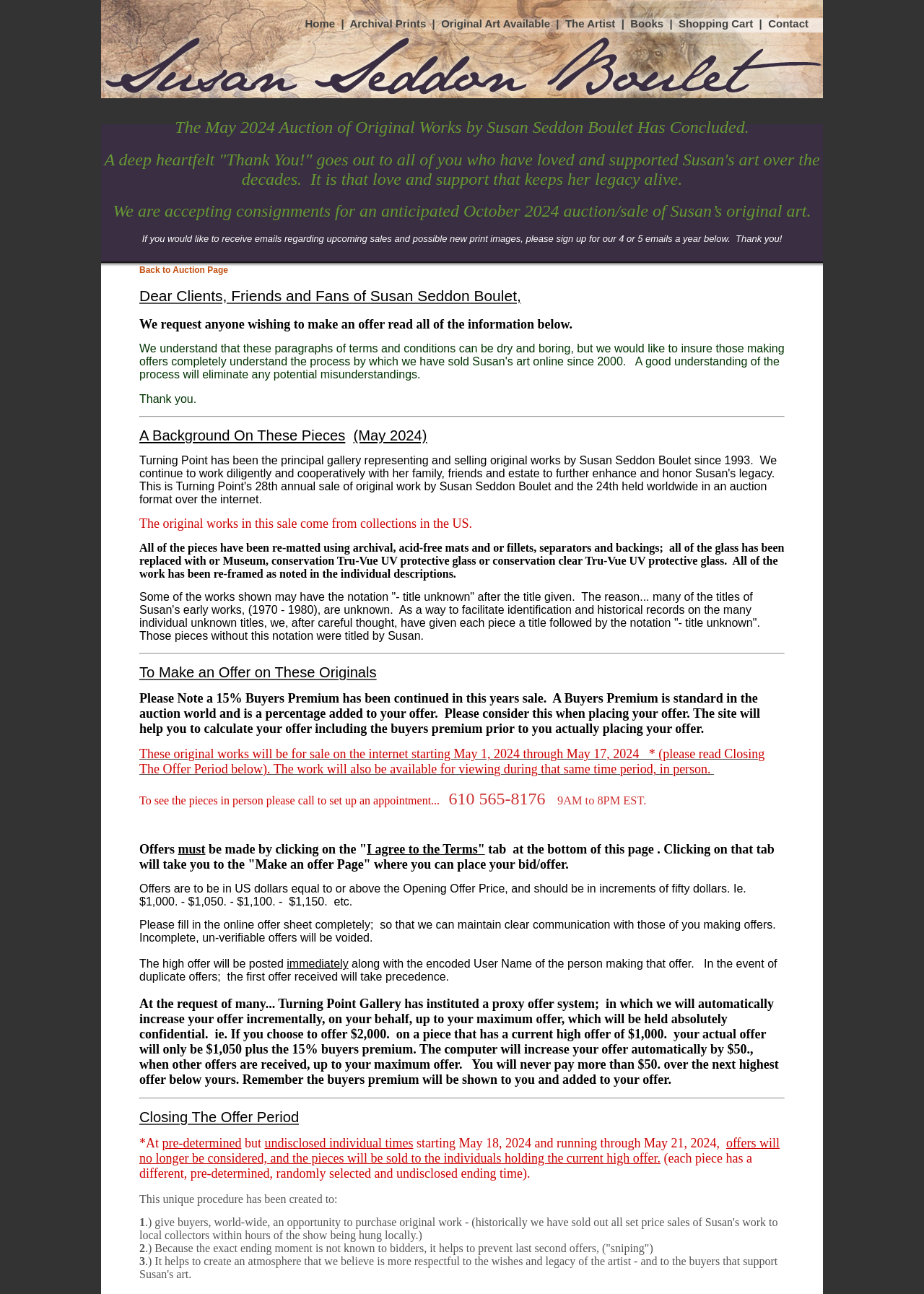Identify the bounding box coordinates necessary to click and complete the given instruction: "Check FAQ’s".

None